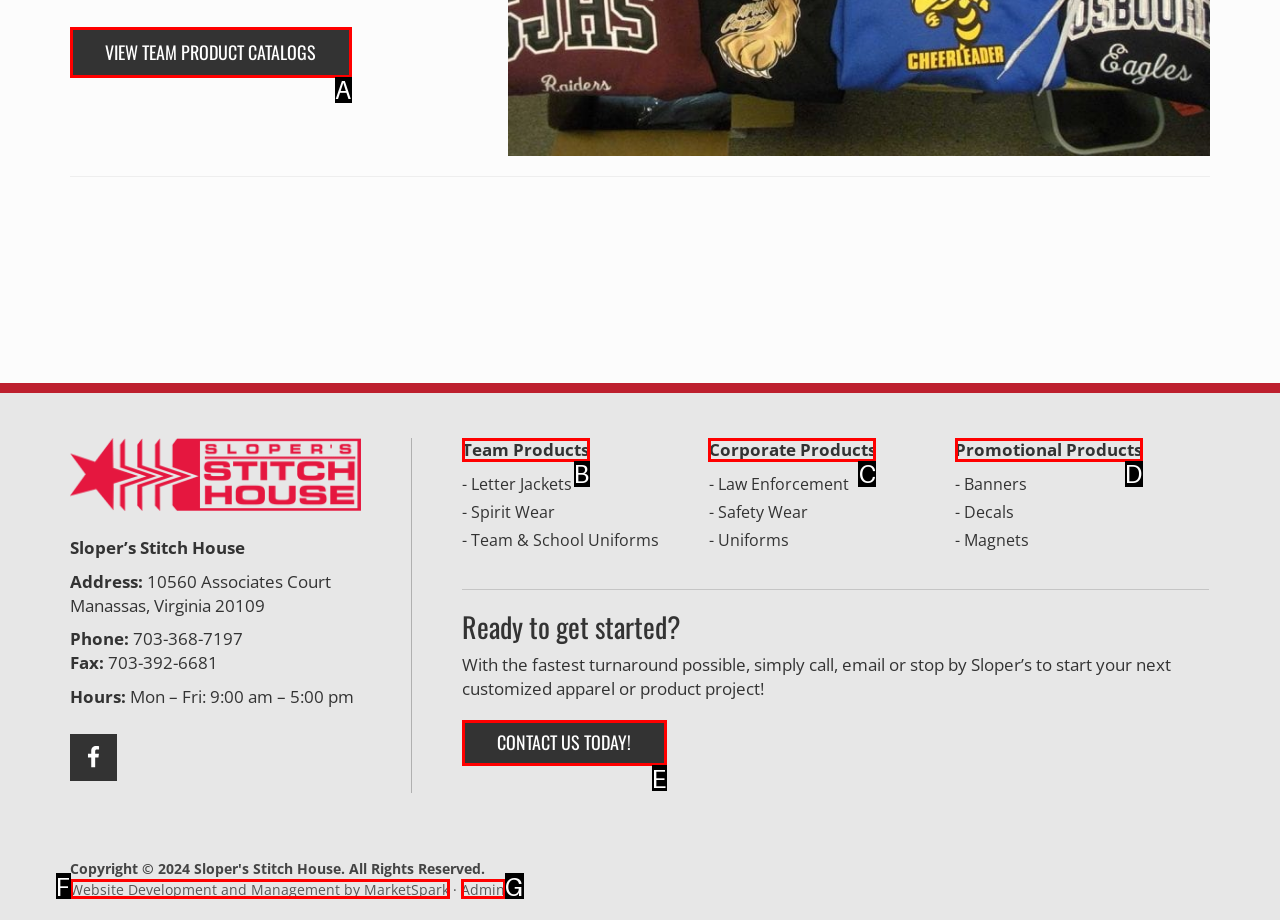Based on the element description: Contact Us Today!, choose the HTML element that matches best. Provide the letter of your selected option.

E